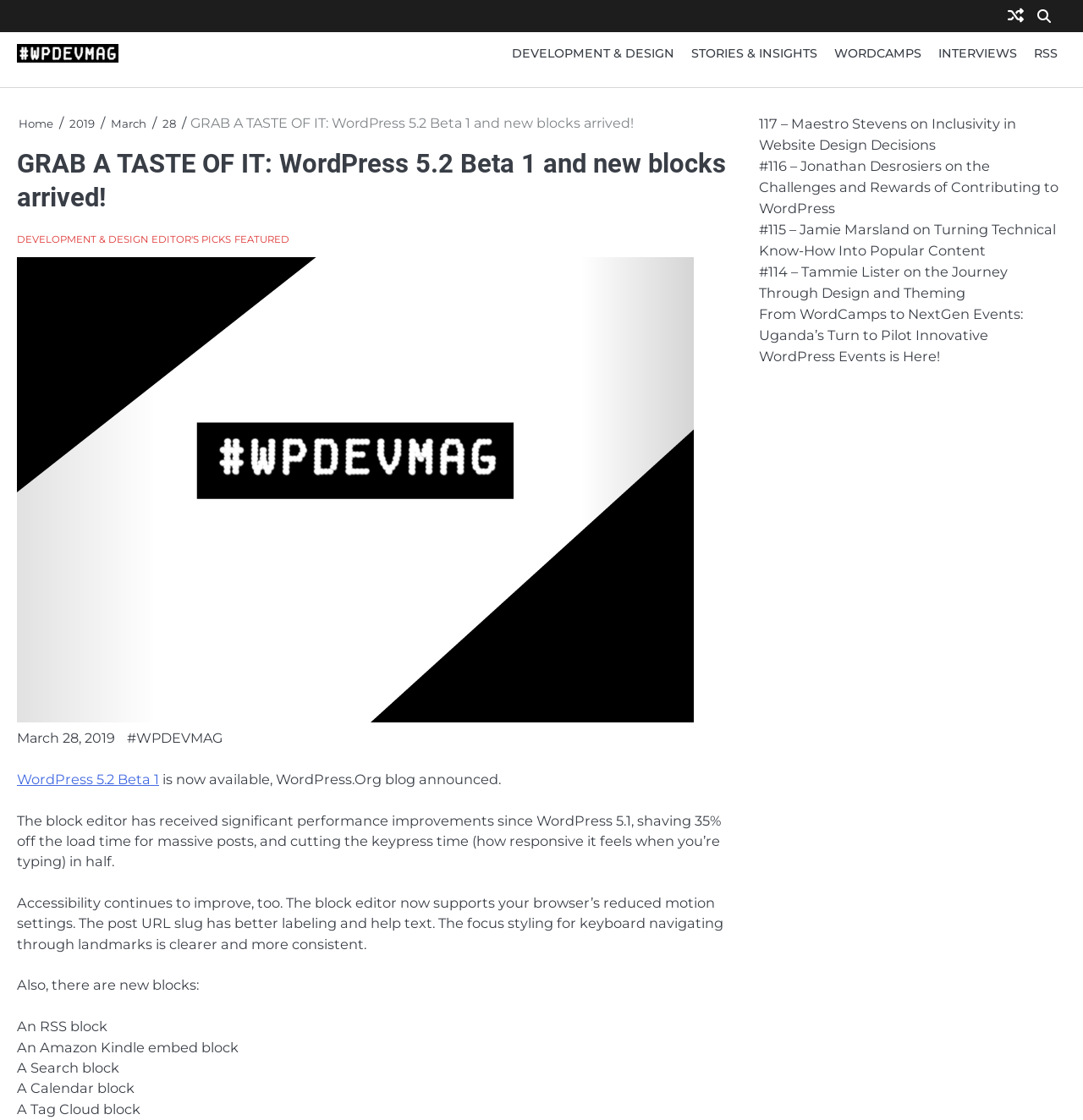What is the name of the block mentioned in the article?
Using the information from the image, answer the question thoroughly.

I found the answer by reading the text content of the webpage, specifically the sentence 'Also, there are new blocks: ... An RSS block' which mentions the name of the block.